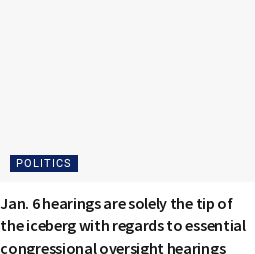Respond to the question below with a concise word or phrase:
What do the January 6 hearings represent?

the tip of the iceberg